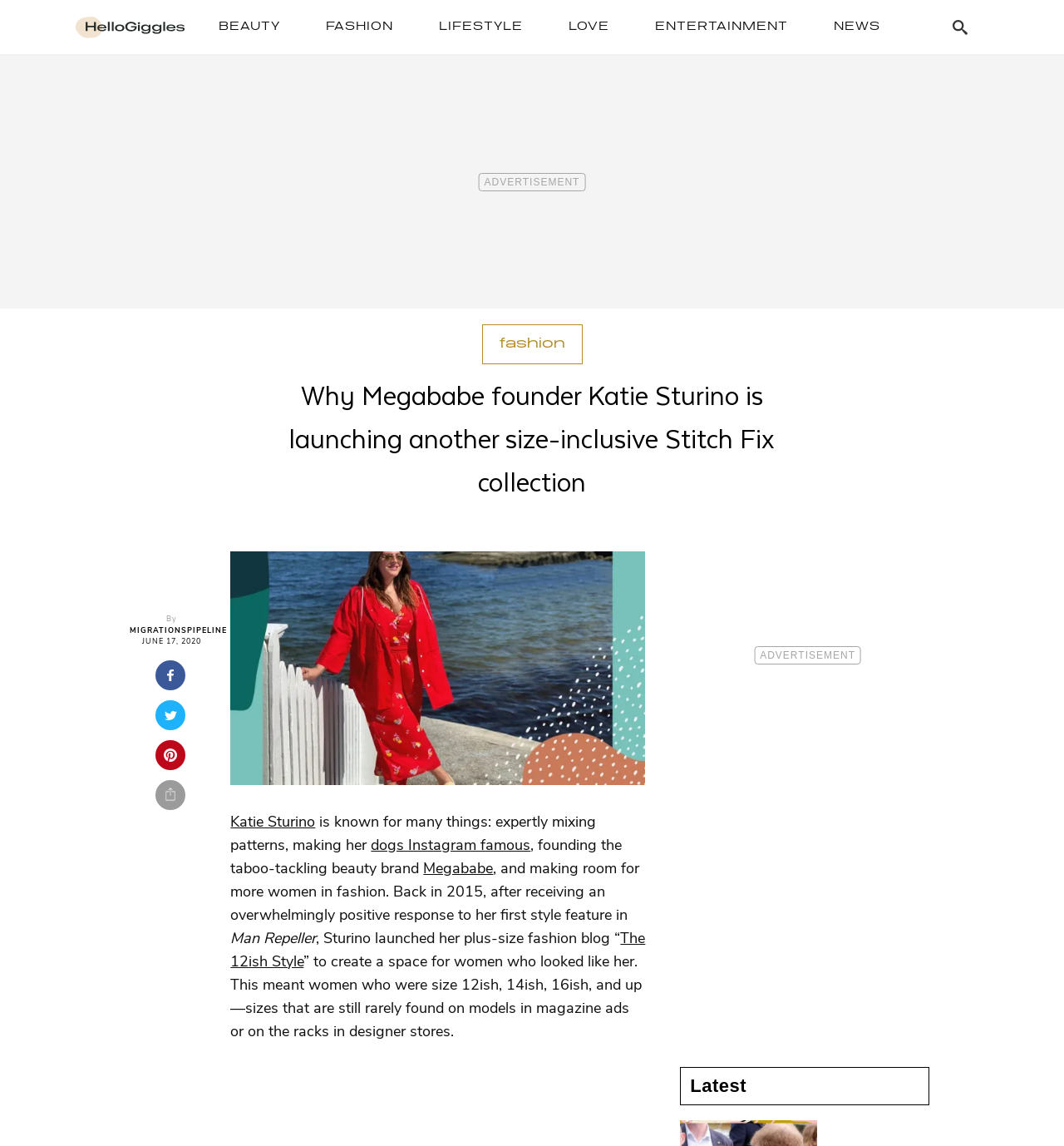Please provide the bounding box coordinates for the UI element as described: "Lifestyle". The coordinates must be four floats between 0 and 1, represented as [left, top, right, bottom].

[0.401, 0.009, 0.503, 0.038]